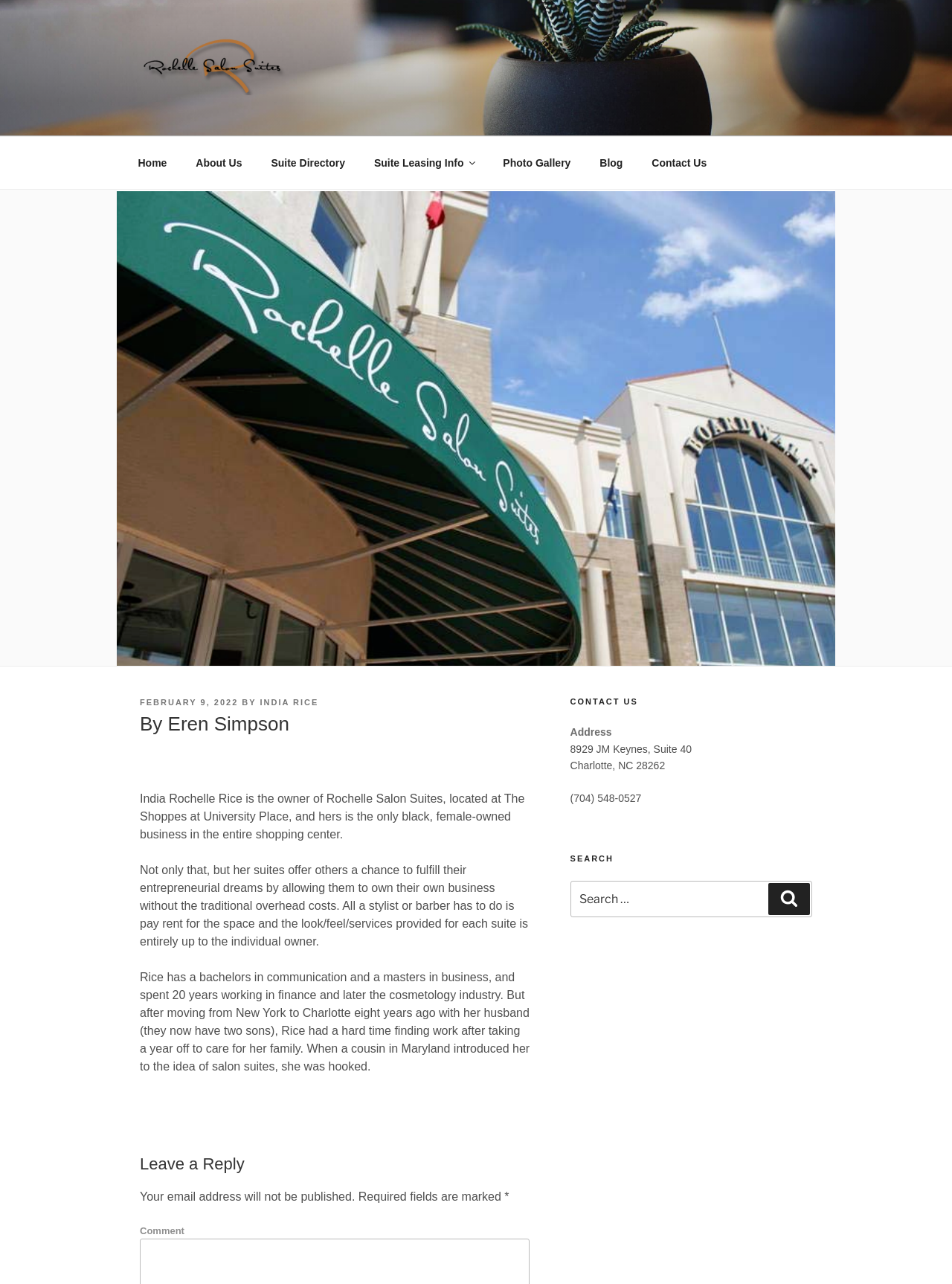Please provide a short answer using a single word or phrase for the question:
What is the address of Rochelle Salon Suites?

8929 JM Keynes, Suite 40